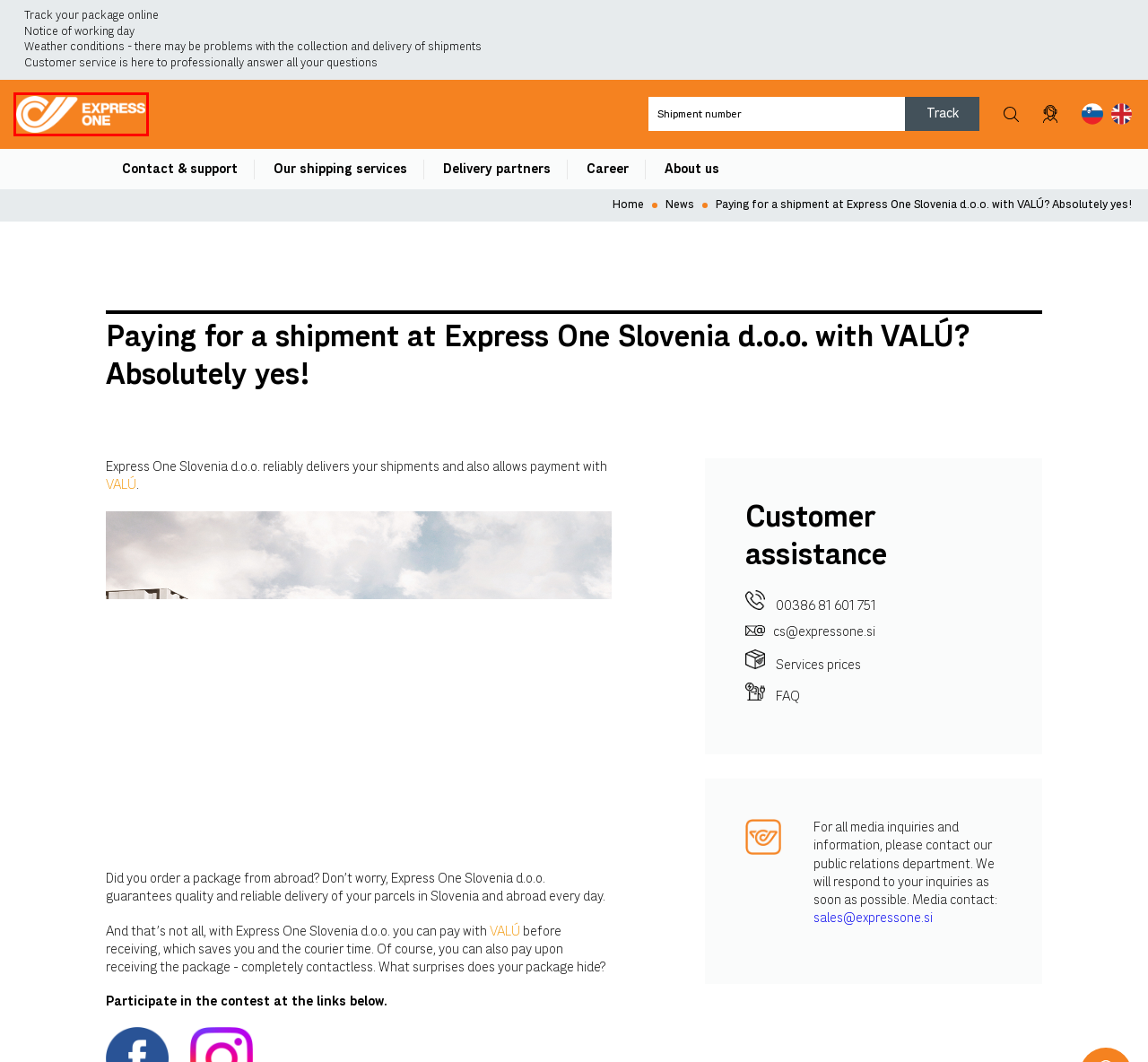You have a screenshot of a webpage with a red bounding box around an element. Identify the webpage description that best fits the new page that appears after clicking the selected element in the red bounding box. Here are the candidates:
A. News - Express One Slovenia d.o.o.
B. Delivery partners - Express One Slovenia d.o.o.
C. Plačilo pošiljke pri Express One z VALÚ-jem? Absolutno da! - Aktualno - Za uporabnike - VALÚ
D. FAQ - Express One Slovenia d.o.o.
E. Mastercard Brand Center
F. Express One Slovenia d.o.o.
G. Services prices - Express One Slovenia d.o.o.
H. Career - Express One Slovenia d.o.o.

F